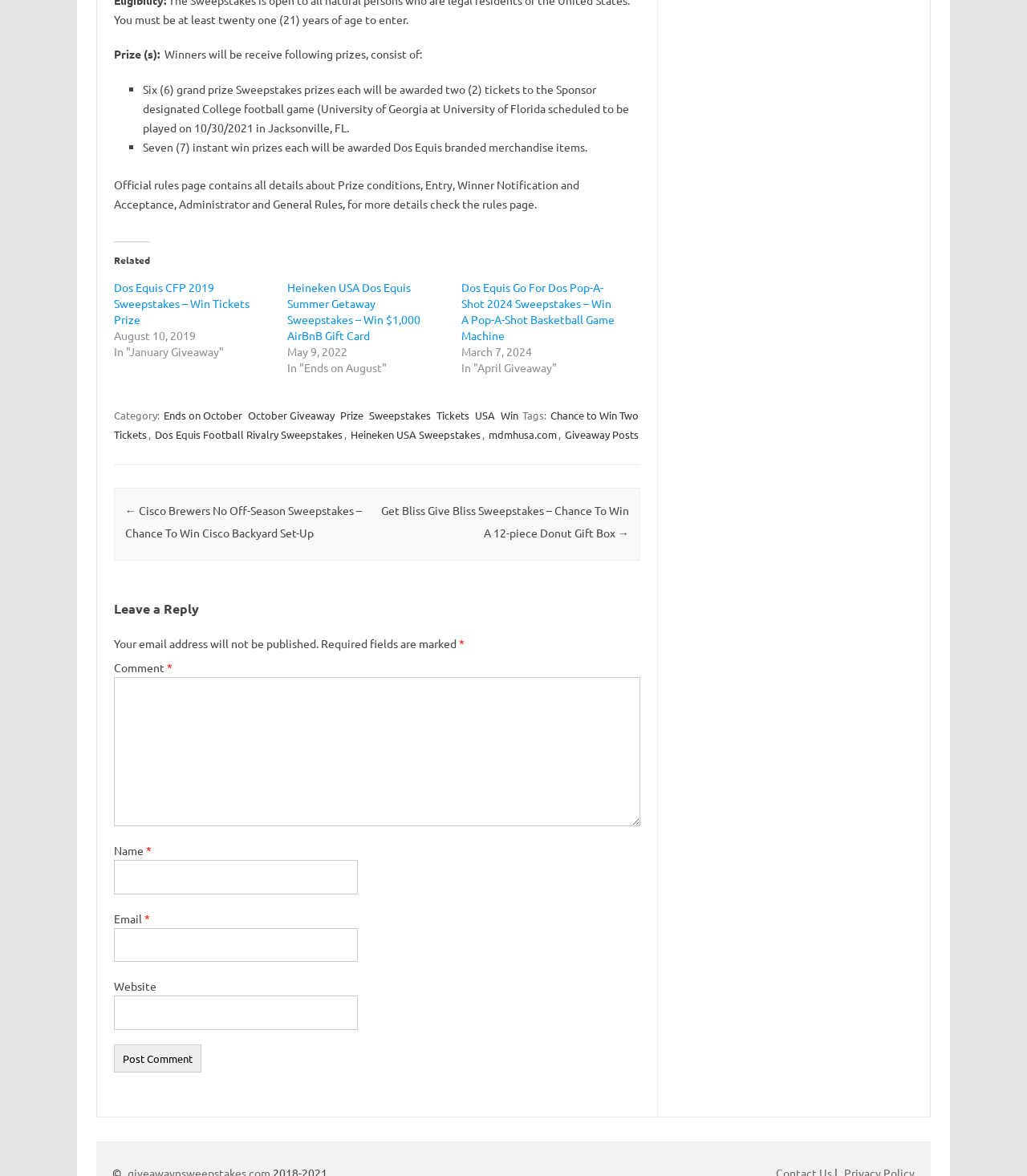Can you give a comprehensive explanation to the question given the content of the image?
How many instant win prizes will be awarded?

I found the StaticText element with the text 'Seven (7) instant win prizes each will be awarded Dos Equis branded merchandise items.' which indicates that seven instant win prizes will be awarded.